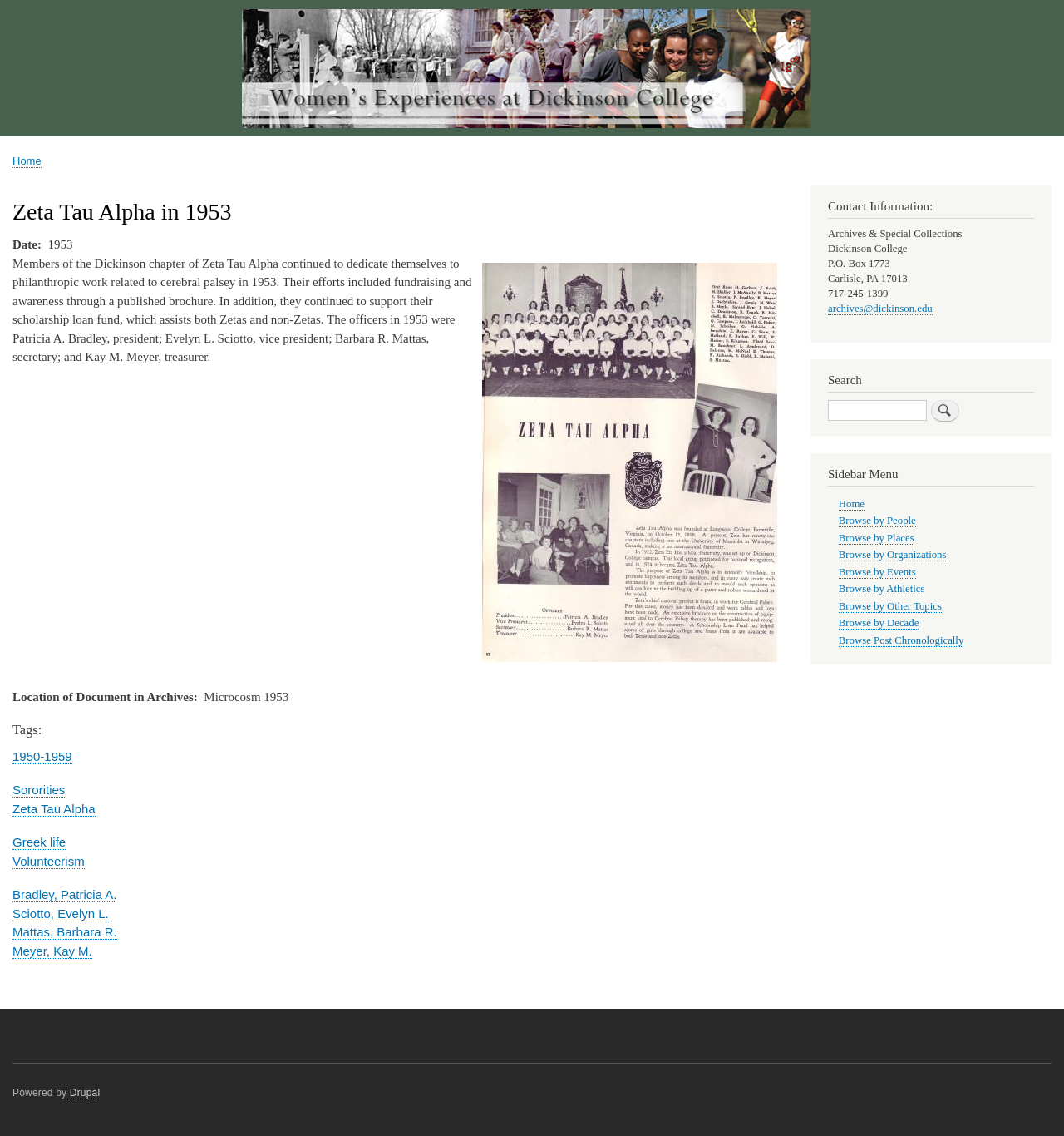Locate the bounding box coordinates of the area that needs to be clicked to fulfill the following instruction: "Click the 'Zeta Tau Alpha in 1953' image". The coordinates should be in the format of four float numbers between 0 and 1, namely [left, top, right, bottom].

[0.453, 0.231, 0.73, 0.582]